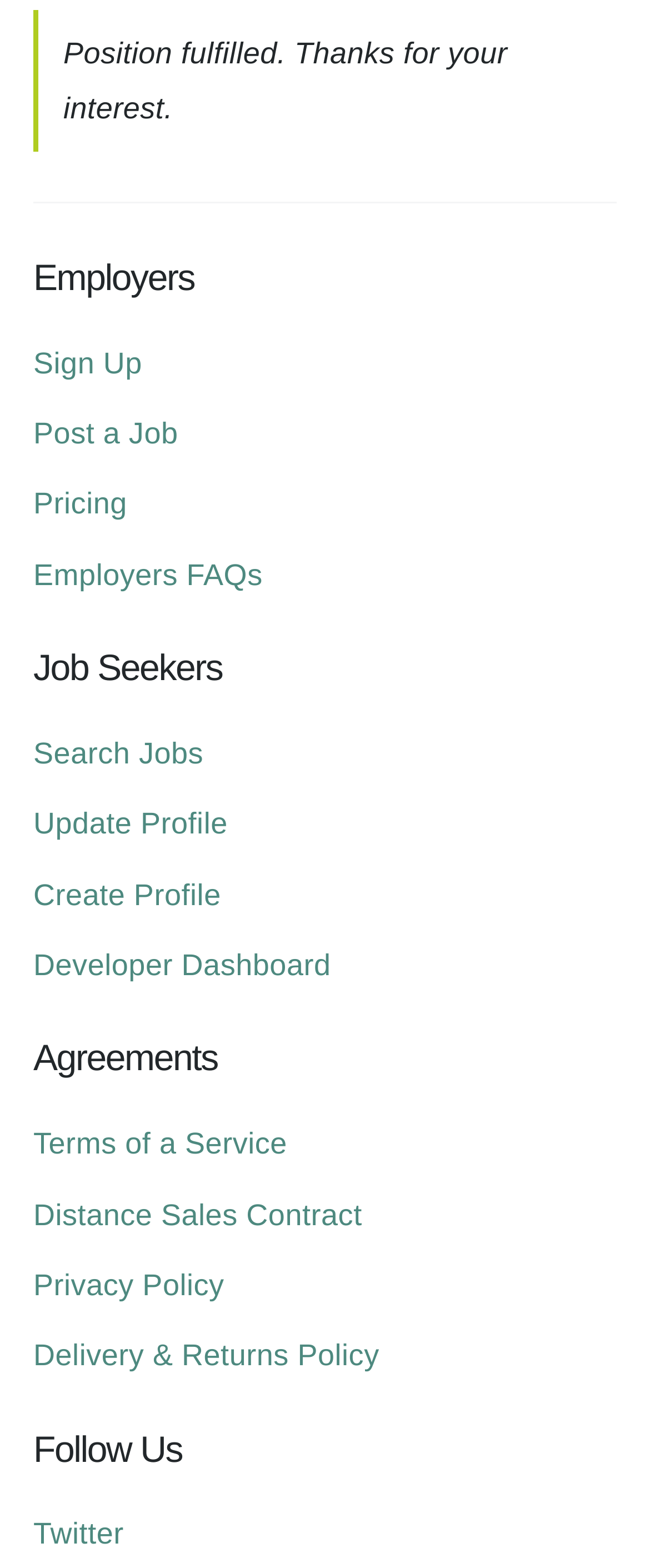Please identify the bounding box coordinates of the element I should click to complete this instruction: 'Post a Job'. The coordinates should be given as four float numbers between 0 and 1, like this: [left, top, right, bottom].

[0.051, 0.266, 0.274, 0.287]